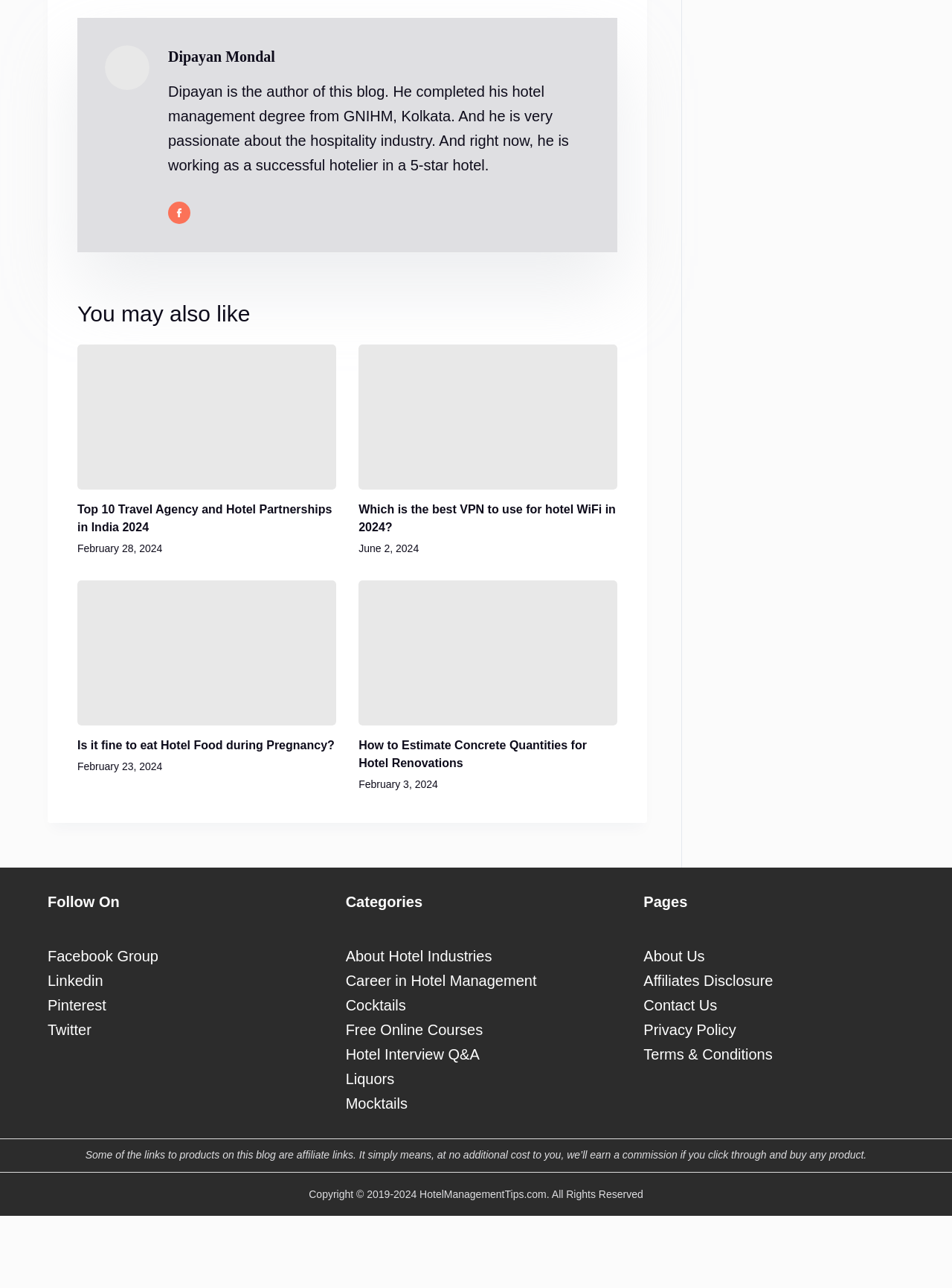Based on the image, provide a detailed and complete answer to the question: 
What social media platforms can you follow the blog on?

The social media platforms are listed in the contentinfo section of the webpage, with links to 'Facebook Group', 'Linkedin', 'Pinterest', and 'Twitter'.